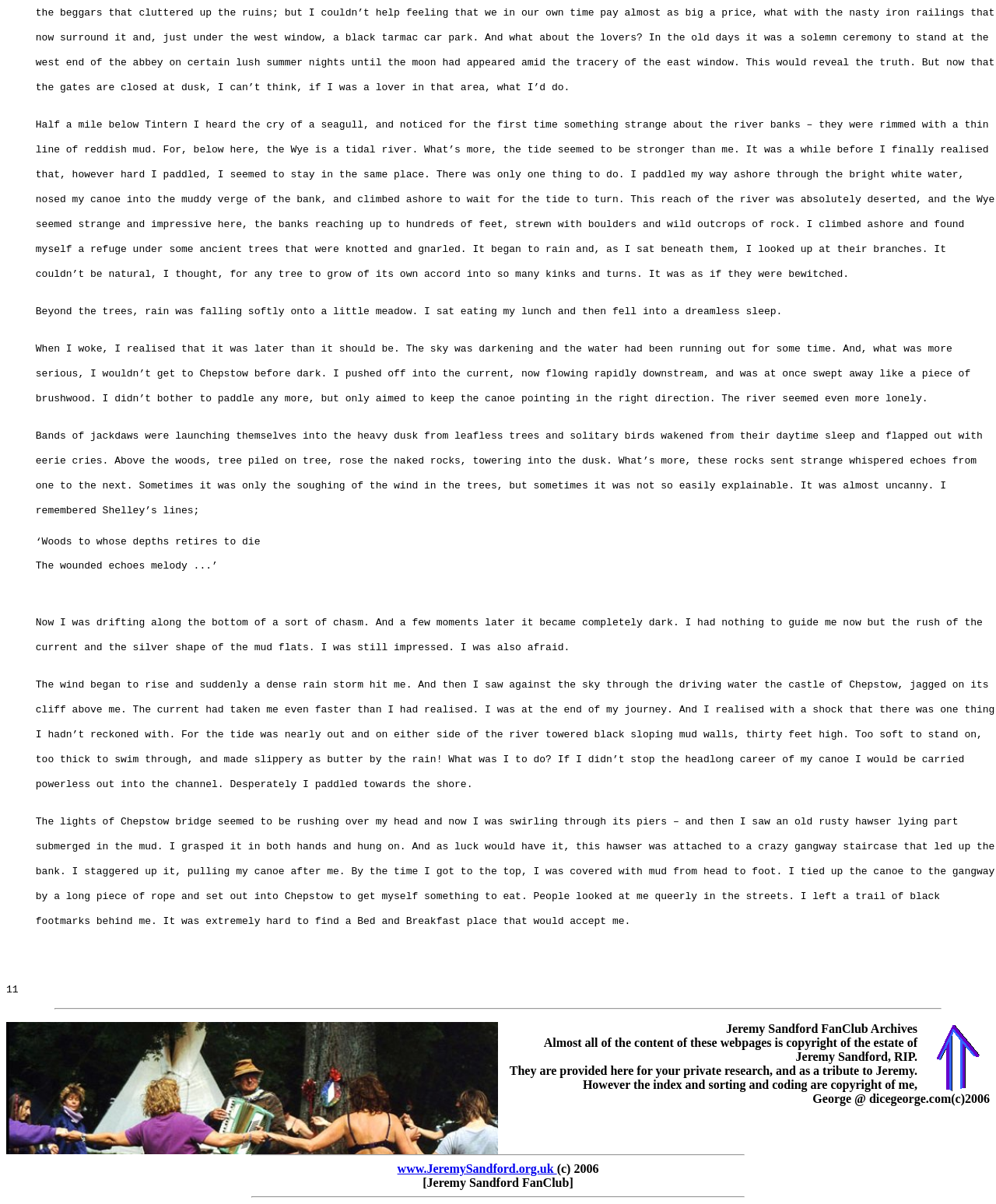Can you give a comprehensive explanation to the question given the content of the image?
What is the purpose of the webpage?

The webpage contains a text written by Jeremy Sandford, and the footer of the webpage mentions that the content is provided as a tribute to Jeremy Sandford, indicating that the purpose of the webpage is to pay tribute to the author.